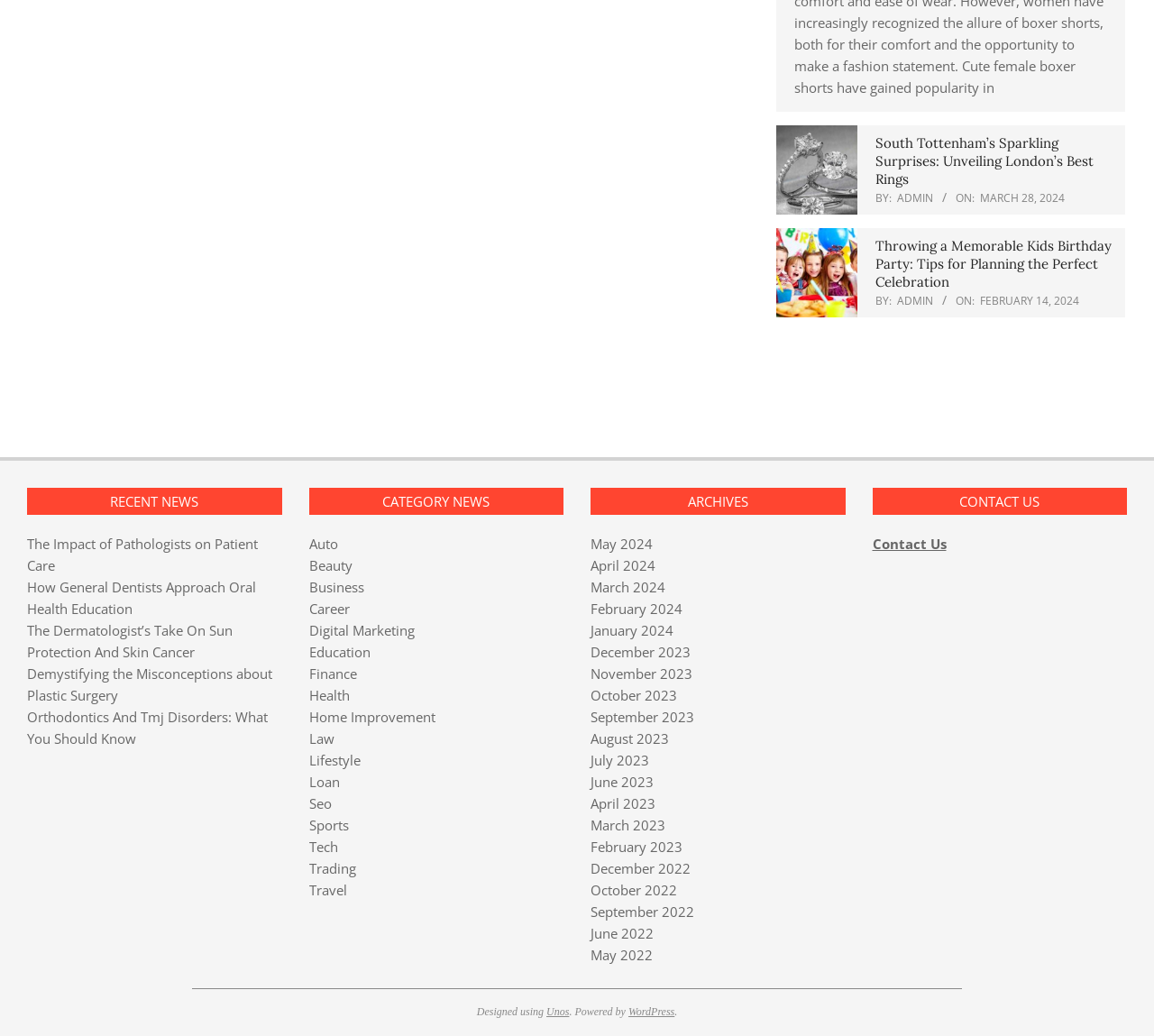Using the information shown in the image, answer the question with as much detail as possible: Who is the author of the second article?

I found the author of the second article by looking at the link element with the text 'ADMIN' which is located near the 'BY:' label, indicating that it is the author of the article.